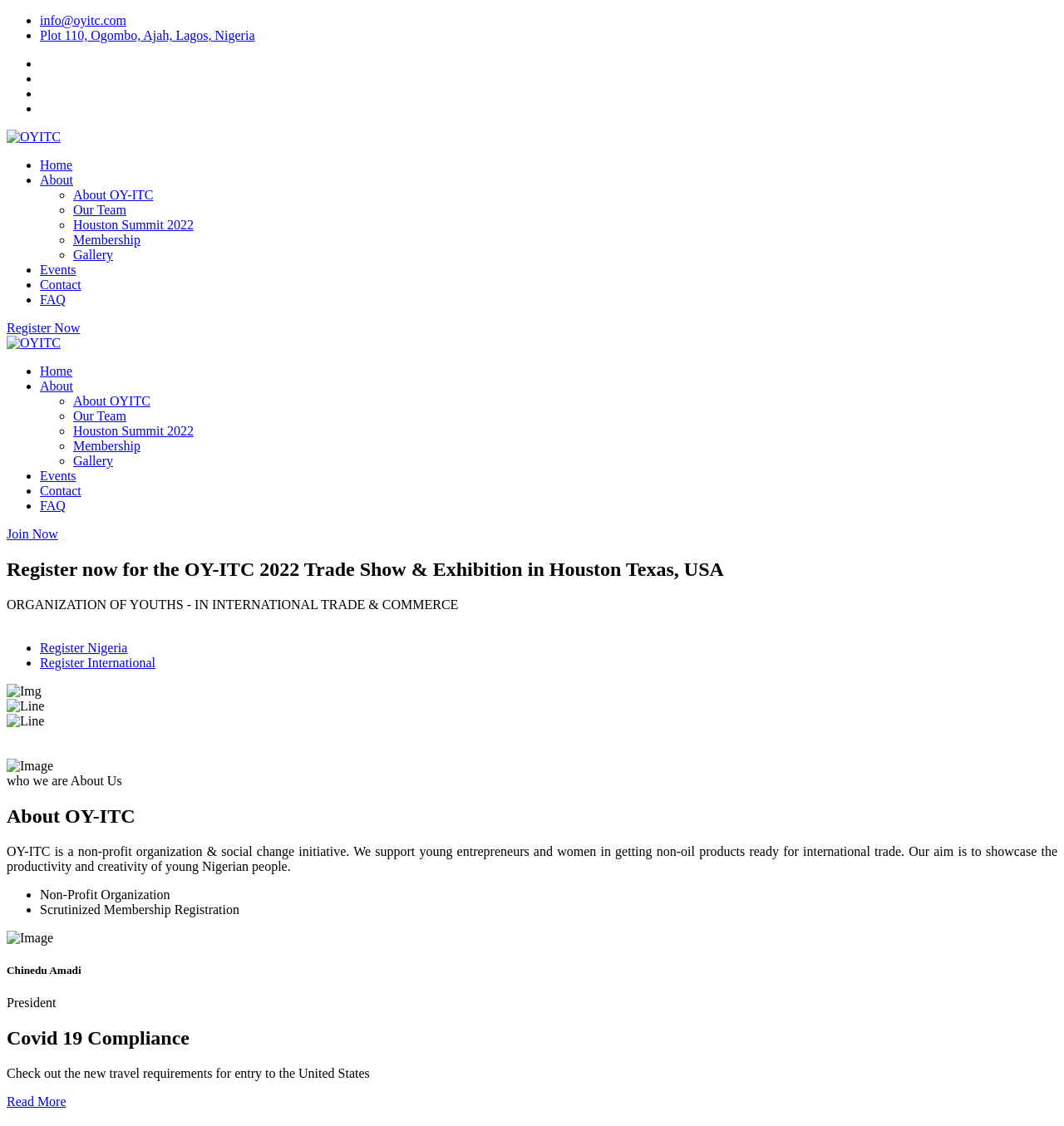Please locate the clickable area by providing the bounding box coordinates to follow this instruction: "Click the 'About OY-ITC' link".

[0.069, 0.167, 0.144, 0.179]